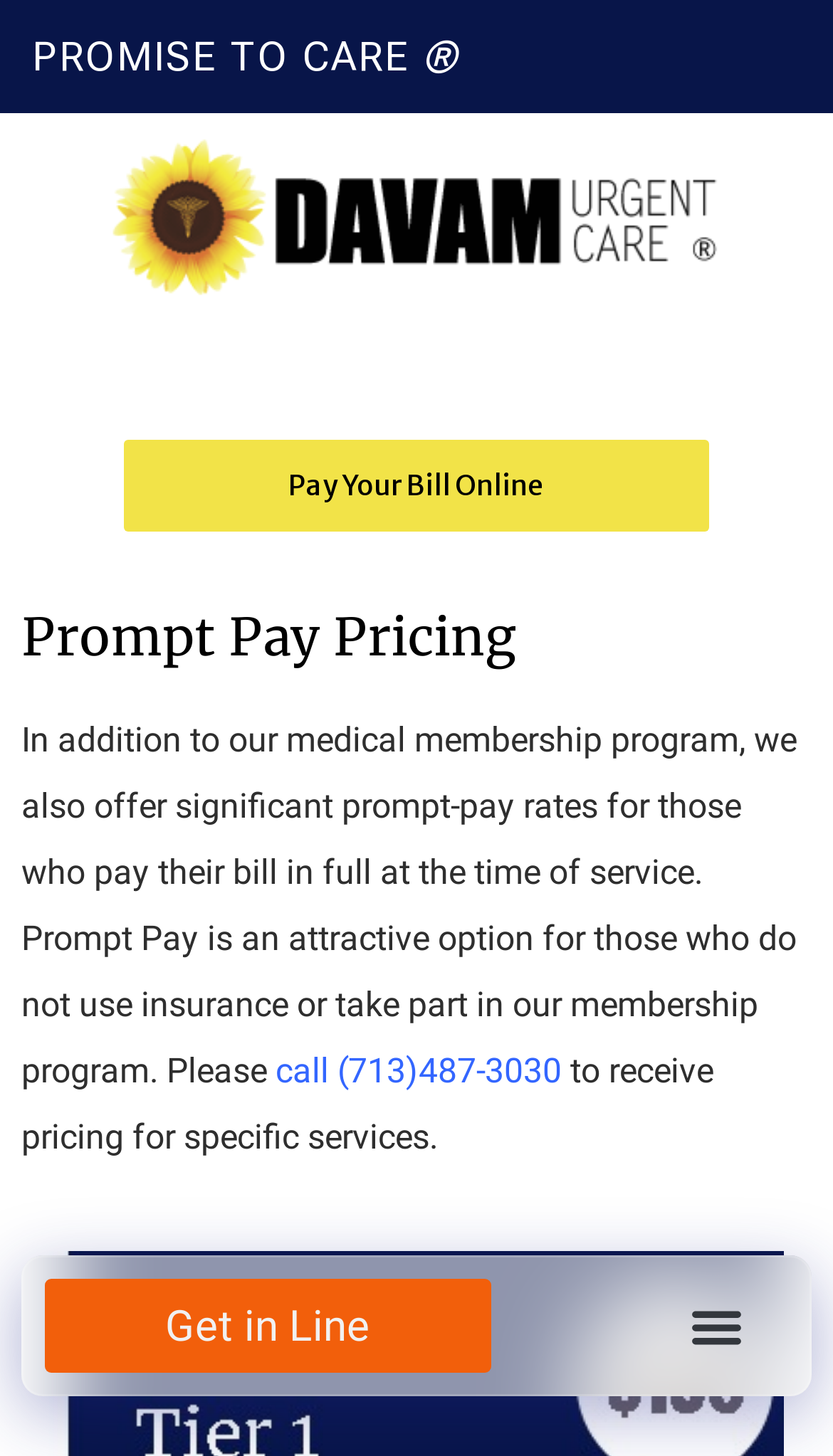Predict the bounding box coordinates of the UI element that matches this description: "Pay Your Bill Online". The coordinates should be in the format [left, top, right, bottom] with each value between 0 and 1.

[0.149, 0.302, 0.851, 0.365]